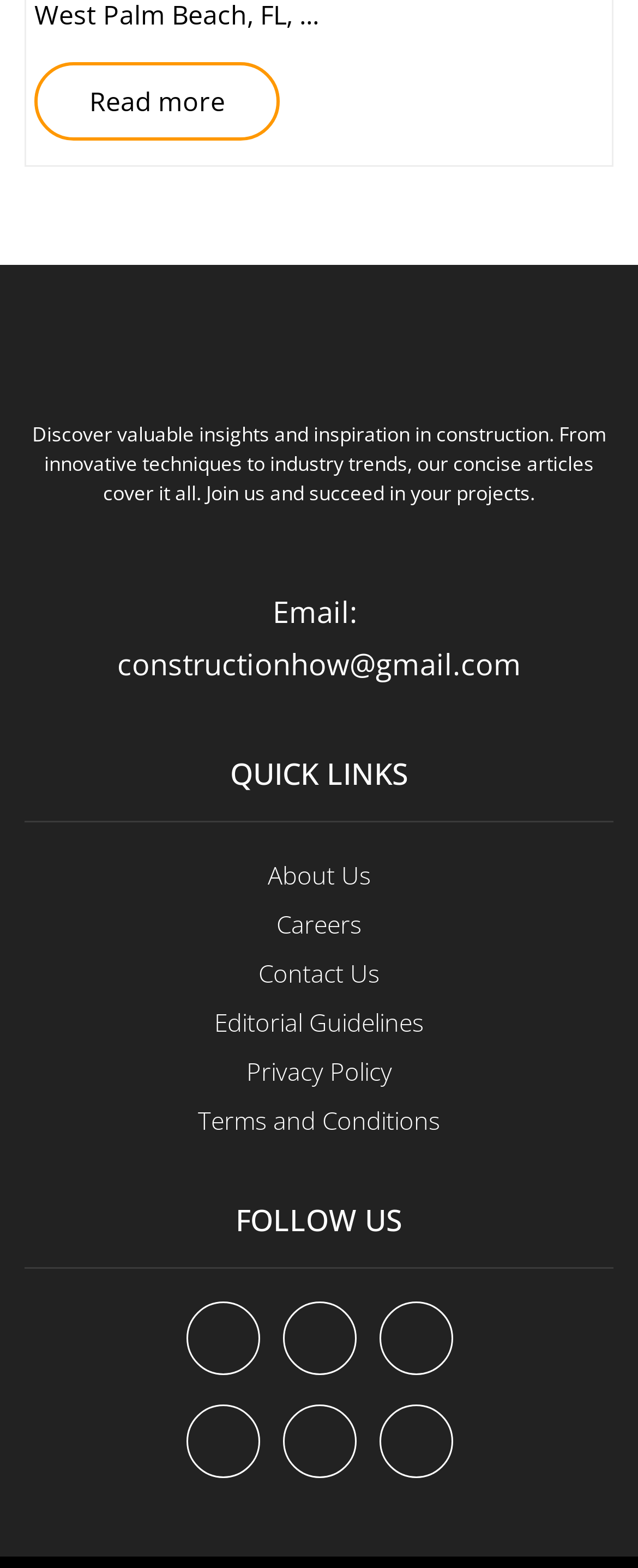Given the element description "Terms and Conditions", identify the bounding box of the corresponding UI element.

[0.31, 0.704, 0.69, 0.724]